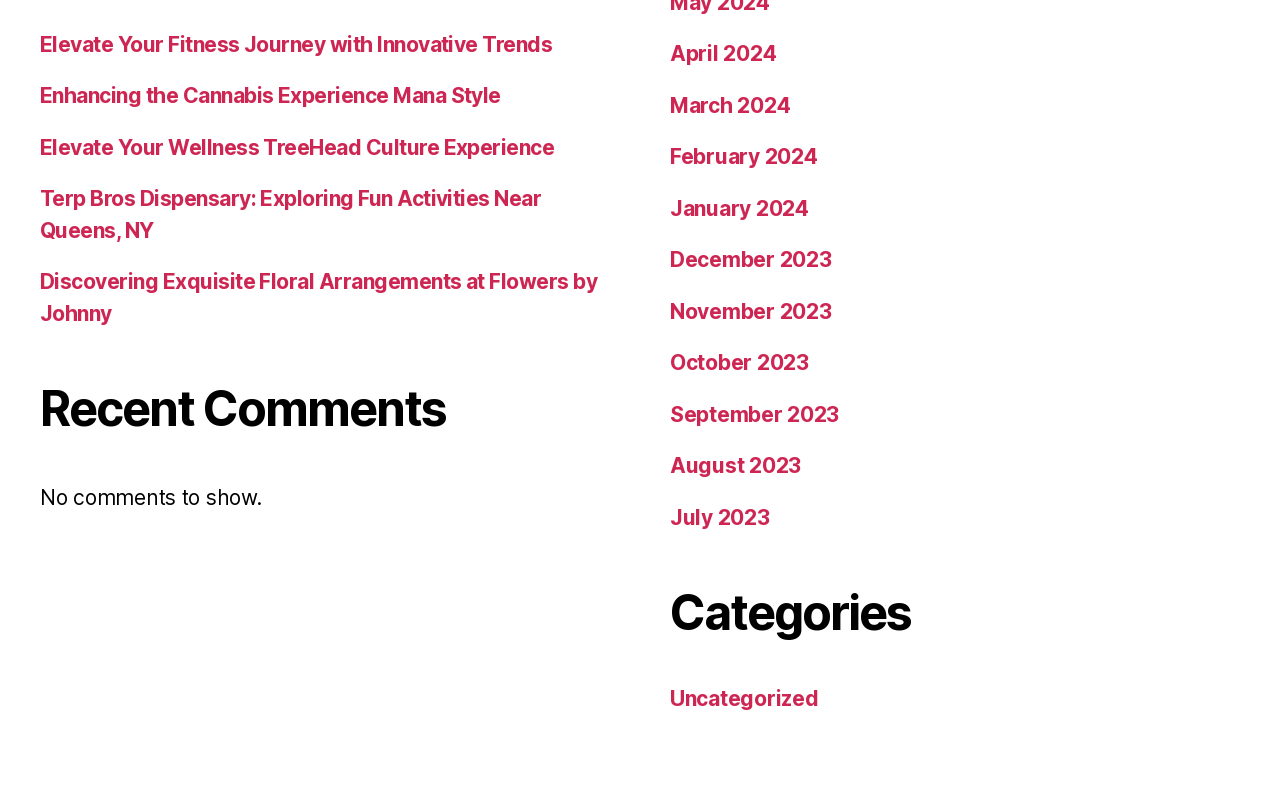Please answer the following question using a single word or phrase: 
How many links are listed under the 'Recent Comments' section?

0